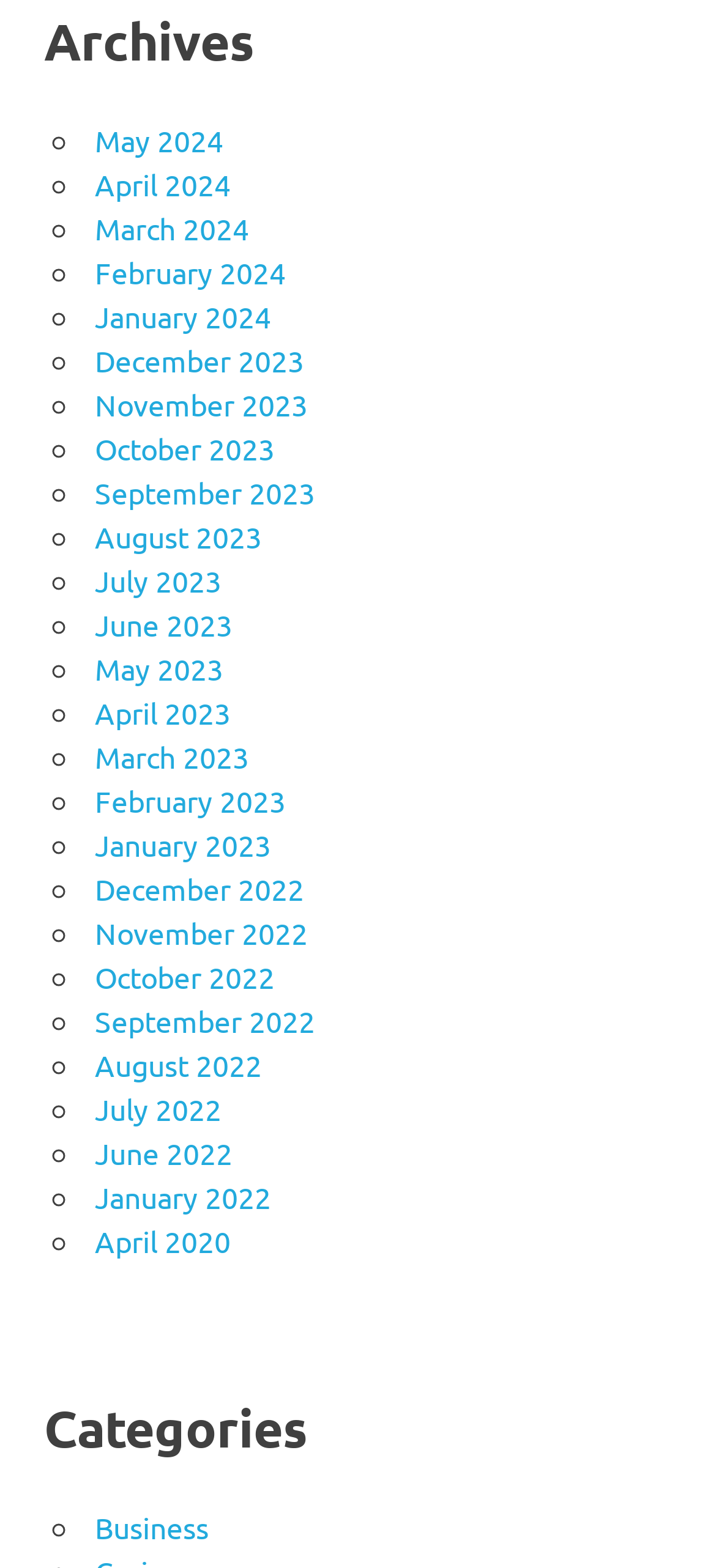Determine the bounding box coordinates of the clickable element to achieve the following action: 'View archives for January 2022'. Provide the coordinates as four float values between 0 and 1, formatted as [left, top, right, bottom].

[0.133, 0.751, 0.379, 0.774]